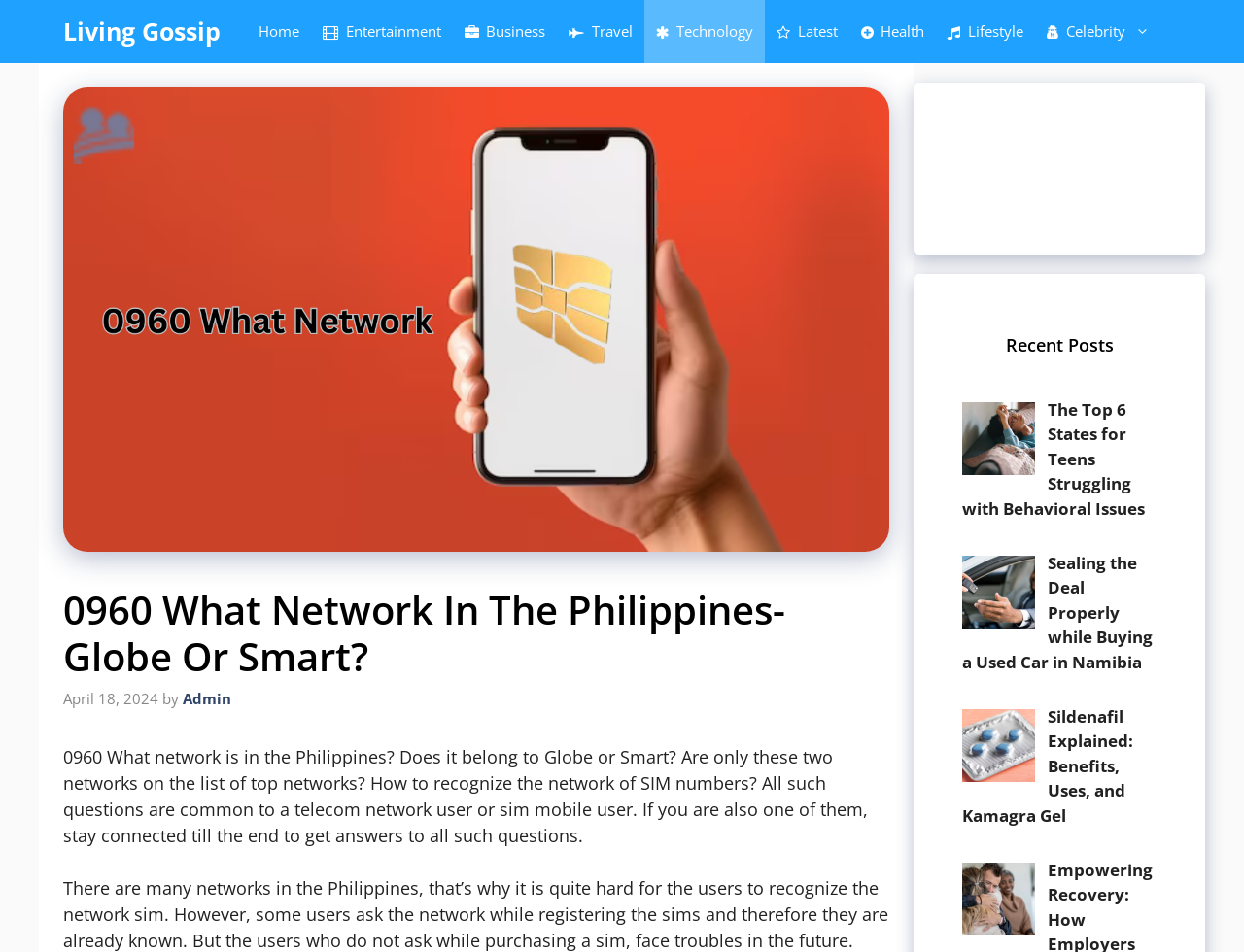Identify the bounding box of the HTML element described here: "Home". Provide the coordinates as four float numbers between 0 and 1: [left, top, right, bottom].

[0.198, 0.0, 0.25, 0.066]